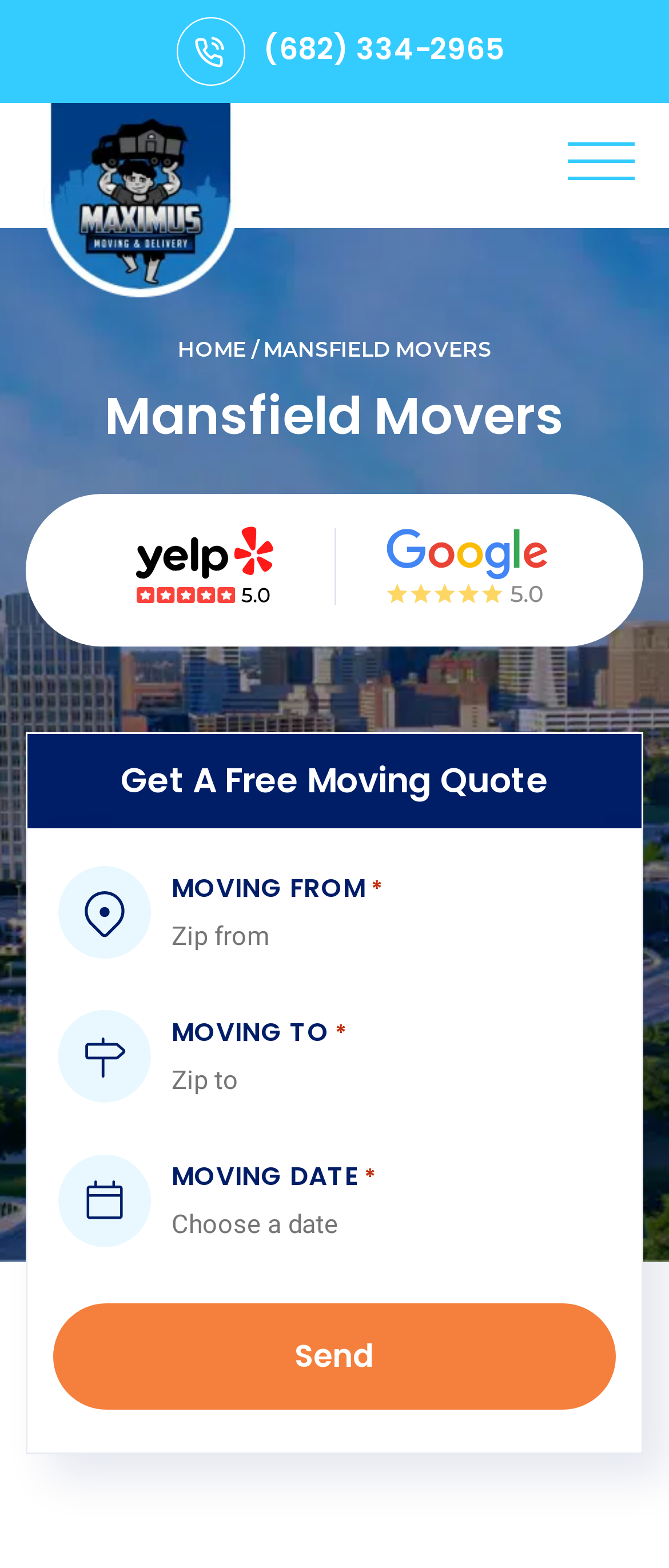Locate the bounding box coordinates of the clickable part needed for the task: "Enter moving from location".

[0.256, 0.579, 0.896, 0.615]